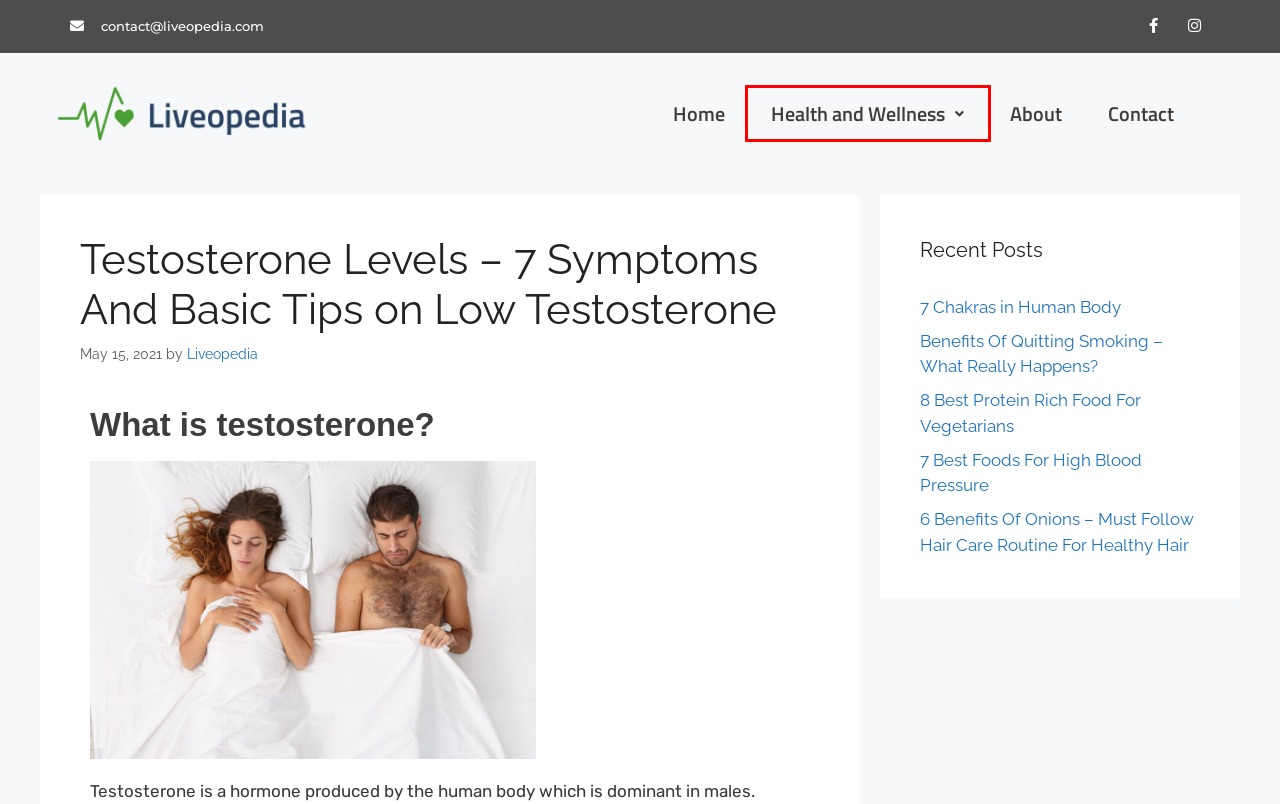Review the webpage screenshot provided, noting the red bounding box around a UI element. Choose the description that best matches the new webpage after clicking the element within the bounding box. The following are the options:
A. 7 Chakras In Human Body - Importance and How To Balance Them
B. Contact Us - Liveopedia
C. Liveopedia, Author at LiveoPedia
D. 6 Benefits Of Onions - Must Follow Hair Care Routine For Healthy Hair - LiveoPedia
E. 8 Best Protein Rich Food For Vegetarians - LiveoPedia
F. 7 Best Foods For High Blood Pressure - LiveoPedia
G. Health and Wellness | Liveopedia
H. Benefits Of Quitting Smoking - What Really Happens? - LiveoPedia

G